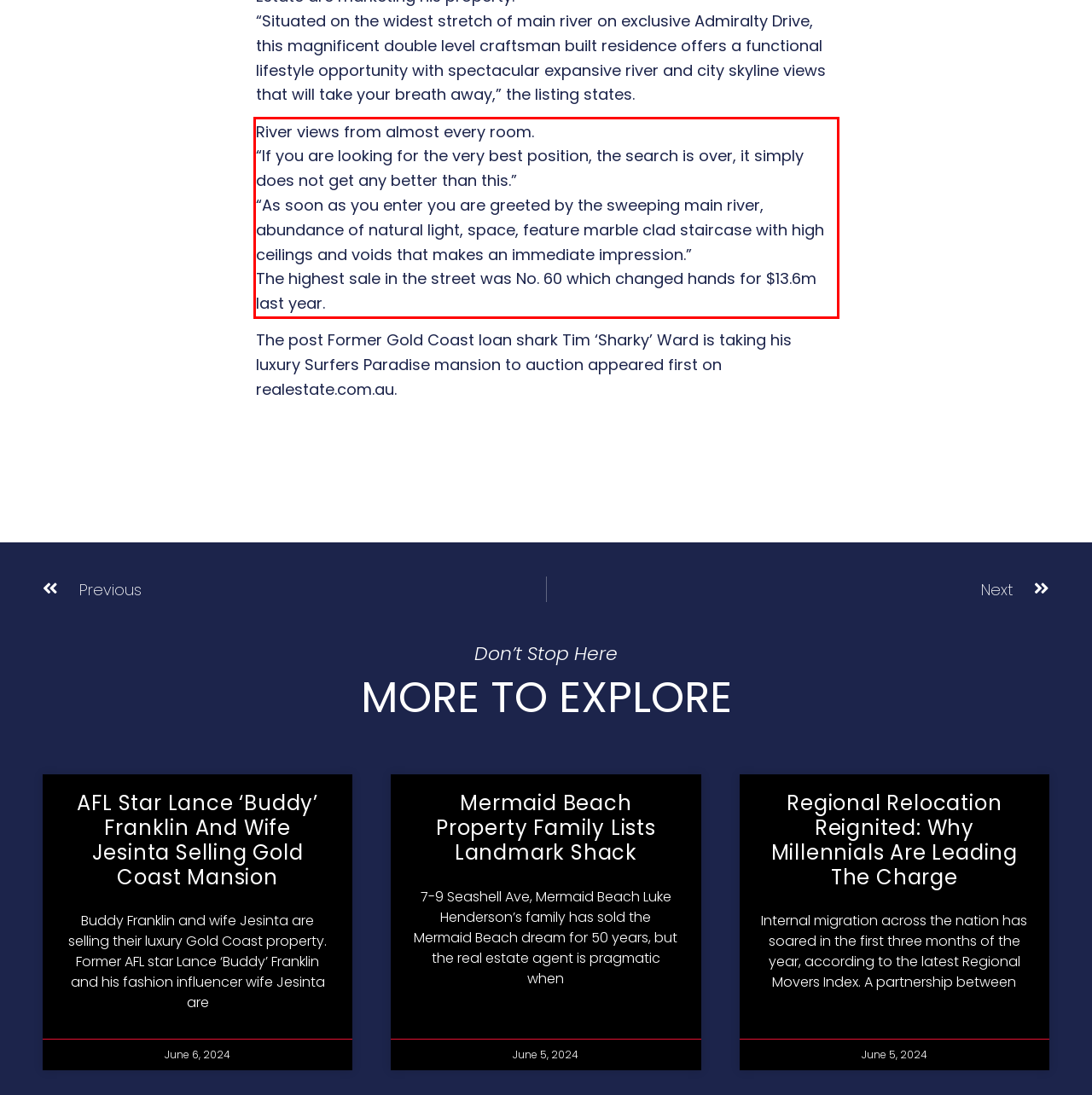You are given a webpage screenshot with a red bounding box around a UI element. Extract and generate the text inside this red bounding box.

River views from almost every room. “If you are looking for the very best position, the search is over, it simply does not get any better than this.” “As soon as you enter you are greeted by the sweeping main river, abundance of natural light, space, feature marble clad staircase with high ceilings and voids that makes an immediate impression.” The highest sale in the street was No. 60 which changed hands for $13.6m last year.